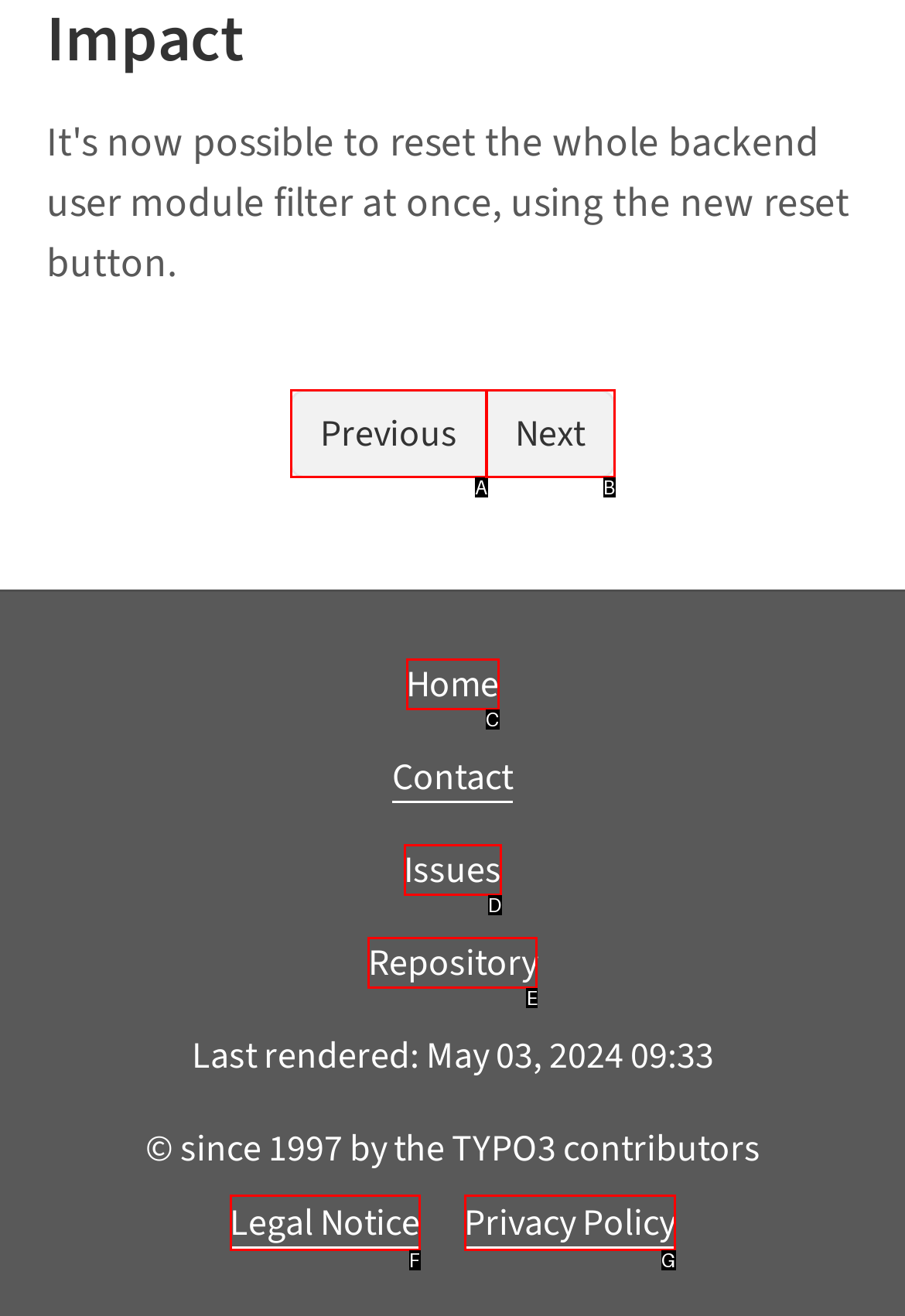Examine the description: Privacy Policy and indicate the best matching option by providing its letter directly from the choices.

G